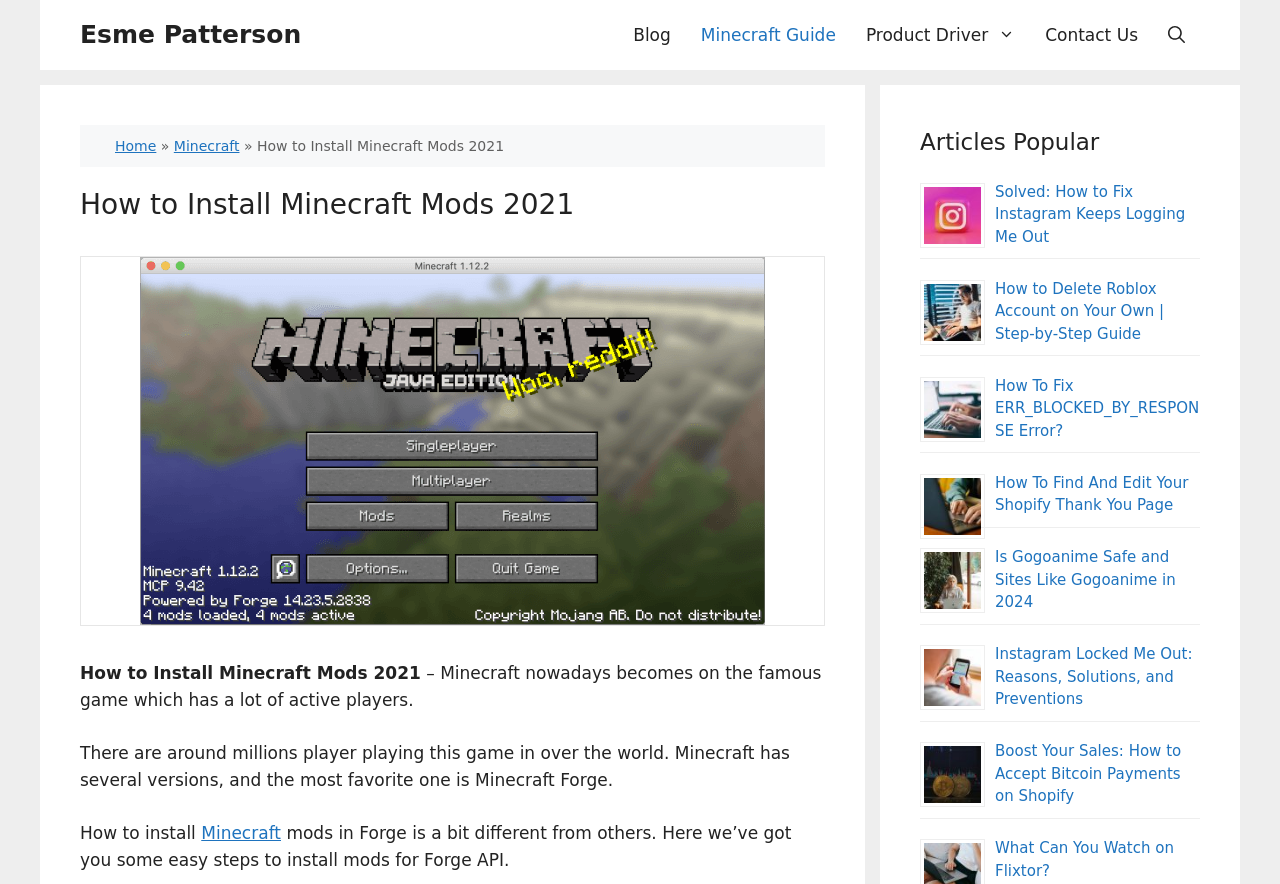Please find the bounding box coordinates of the element that you should click to achieve the following instruction: "Learn about 'What Can You Watch on Flixtor?'". The coordinates should be presented as four float numbers between 0 and 1: [left, top, right, bottom].

[0.777, 0.949, 0.917, 0.995]